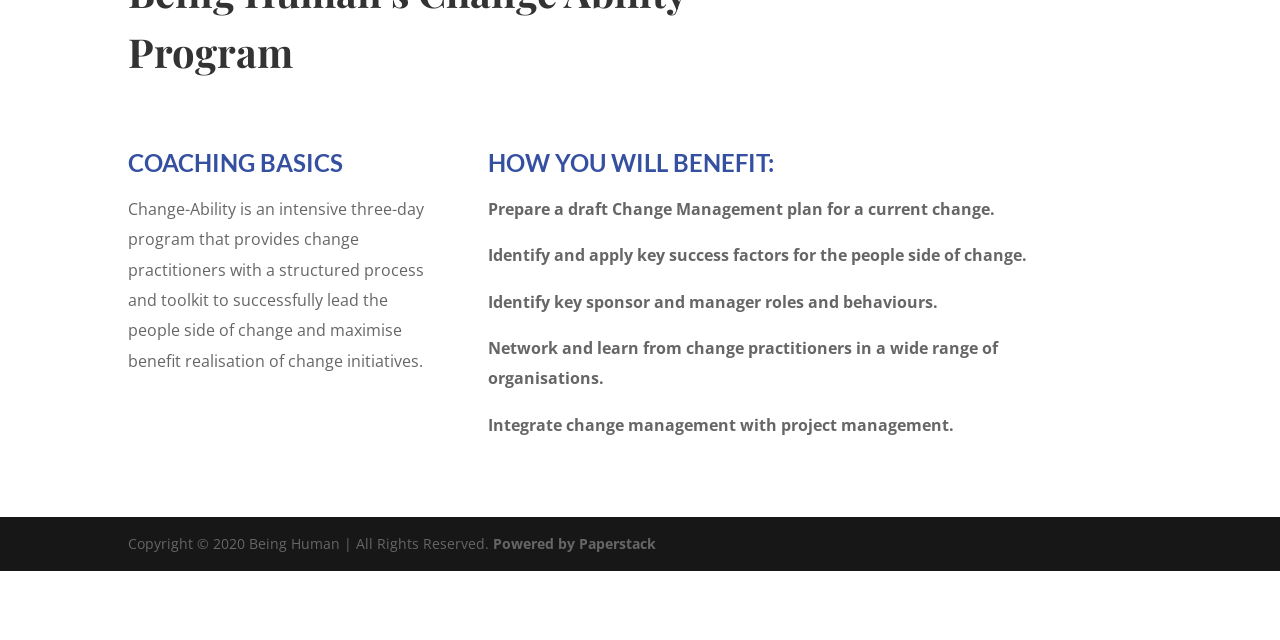From the webpage screenshot, predict the bounding box coordinates (top-left x, top-left y, bottom-right x, bottom-right y) for the UI element described here: Powered by Paperstack

[0.385, 0.834, 0.512, 0.864]